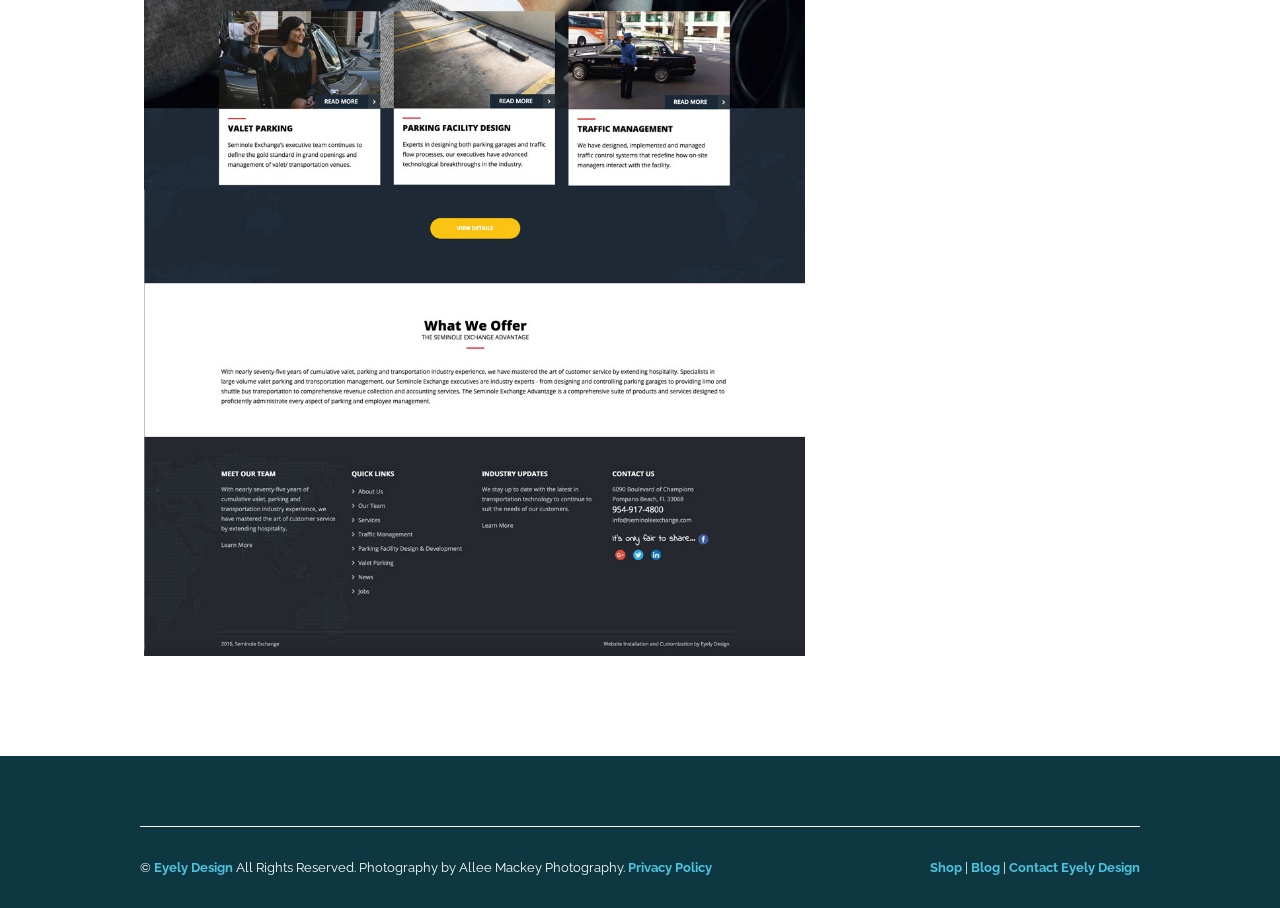Given the element description Shop, predict the bounding box coordinates for the UI element in the webpage screenshot. The format should be (top-left x, top-left y, bottom-right x, bottom-right y), and the values should be between 0 and 1.

[0.727, 0.947, 0.752, 0.963]